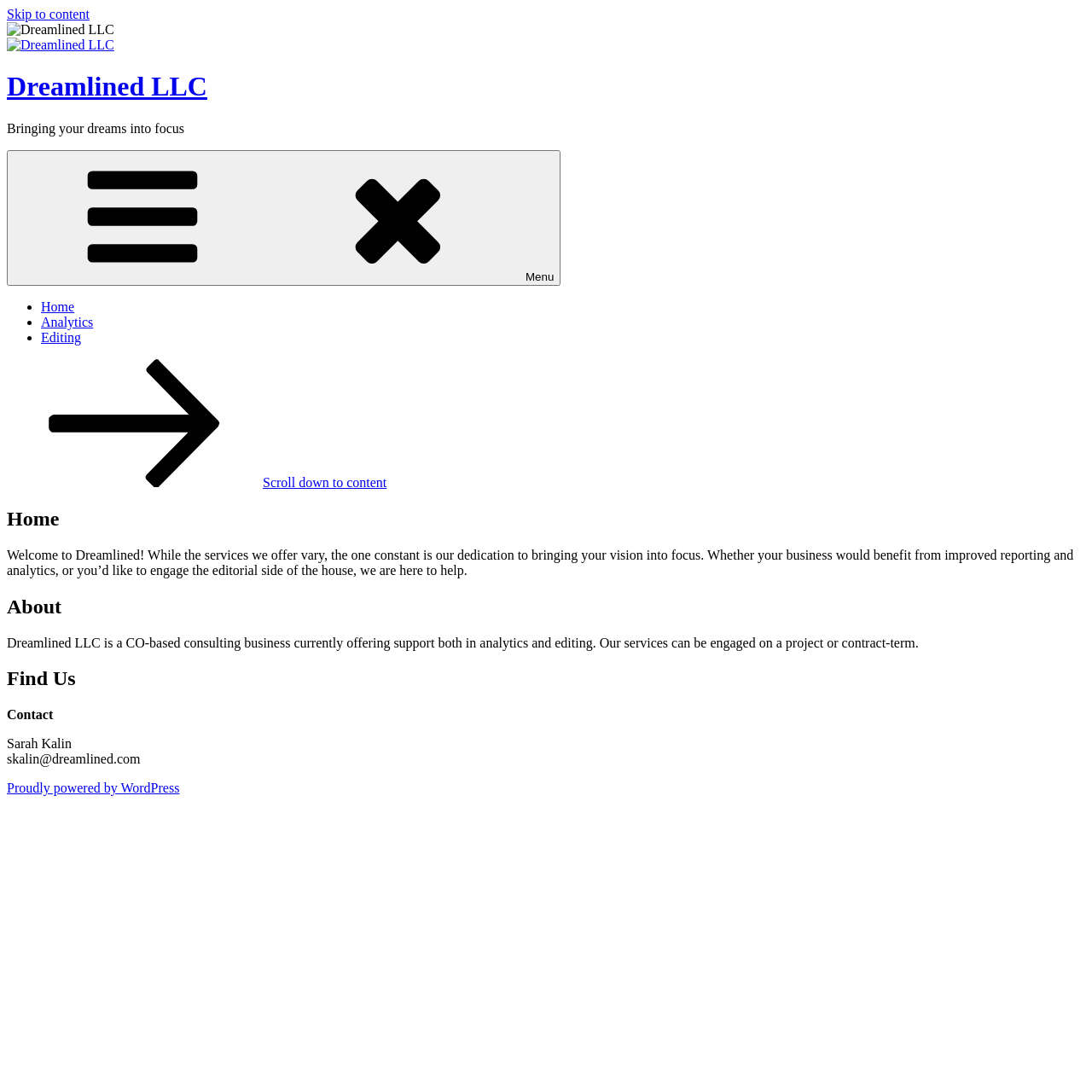What is the name of the company?
From the image, respond using a single word or phrase.

Dreamlined LLC